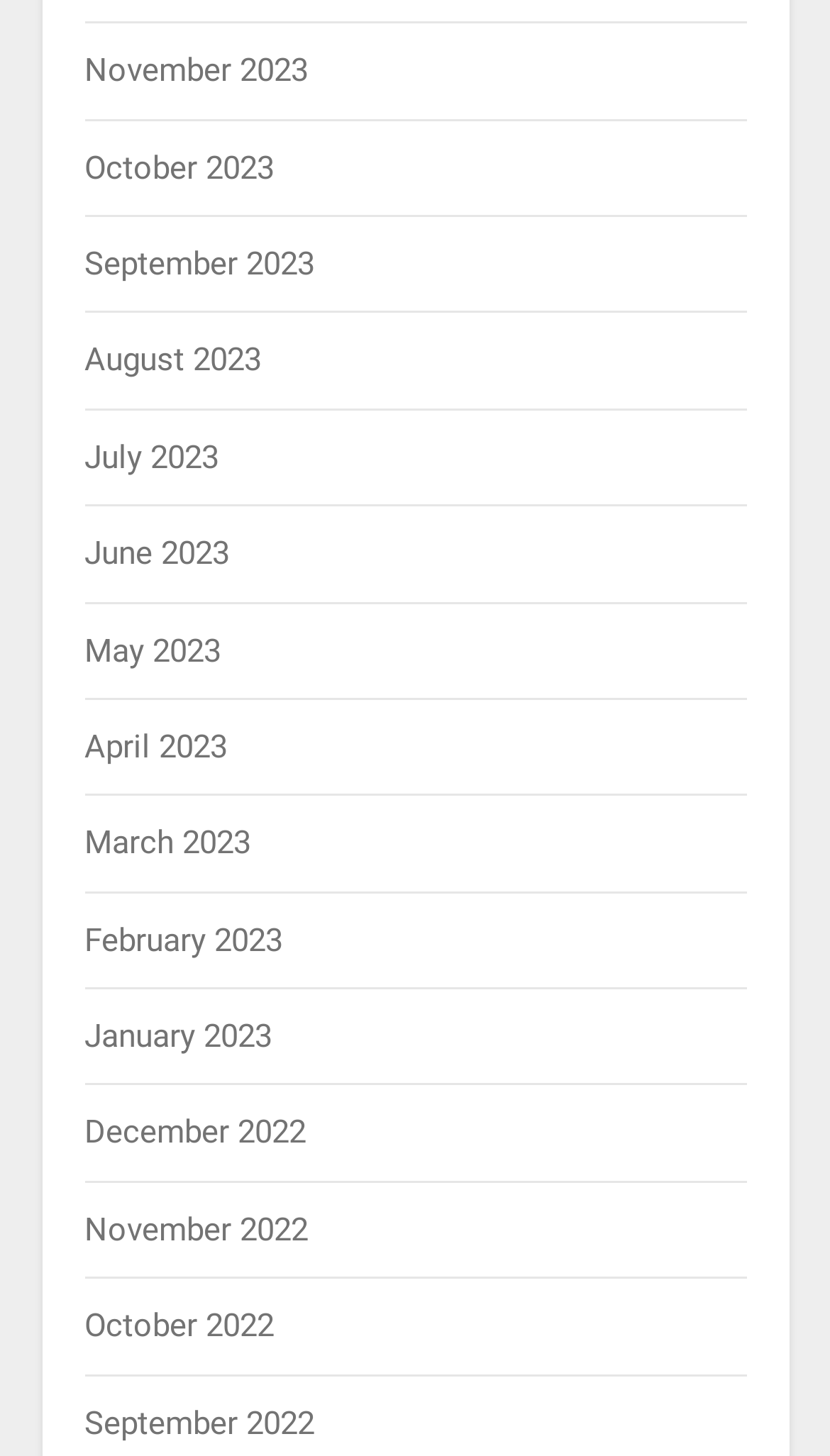Answer the question using only one word or a concise phrase: What is the common theme among all the links?

Months and years